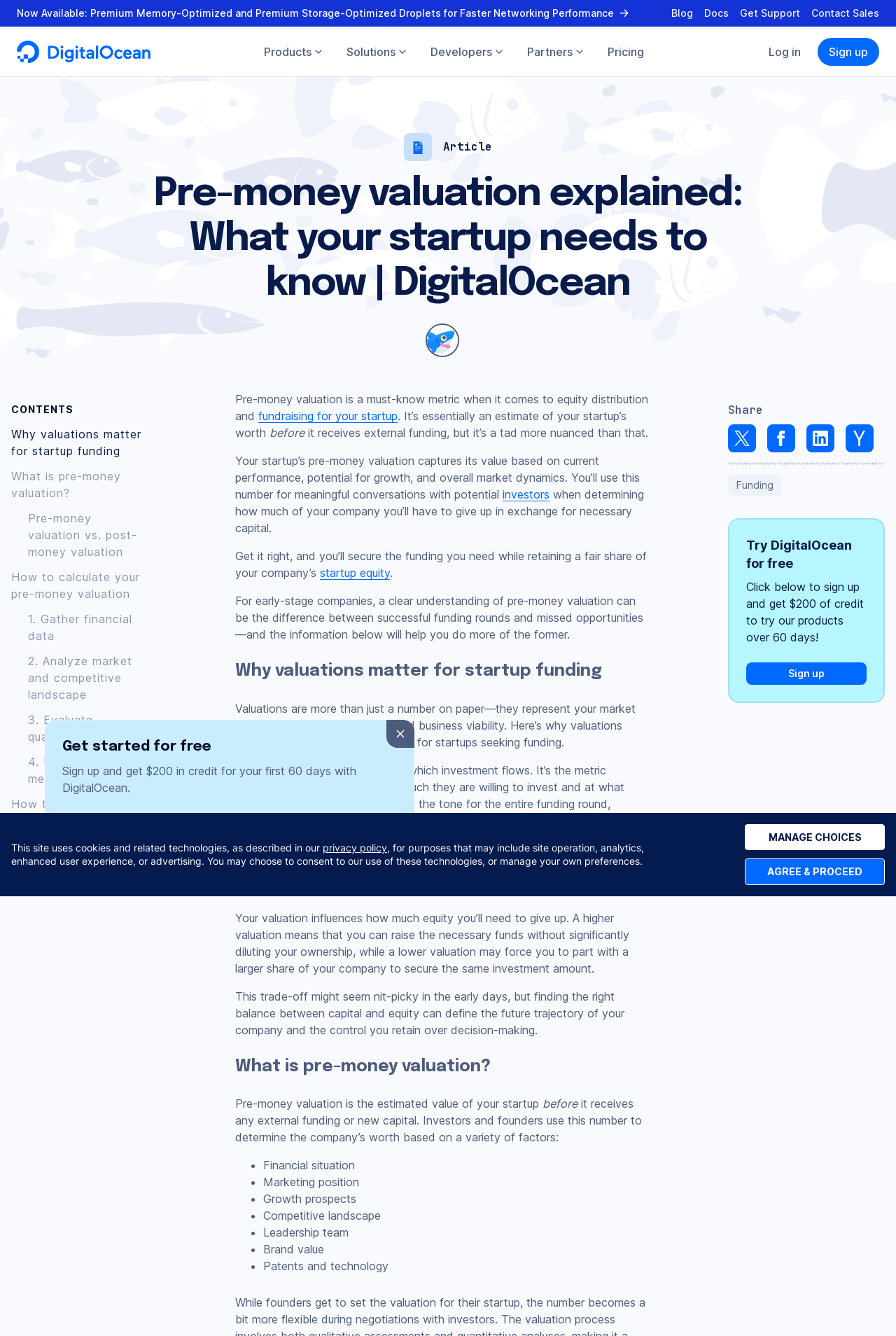Provide a short, one-word or phrase answer to the question below:
What is the name of the company?

DigitalOcean